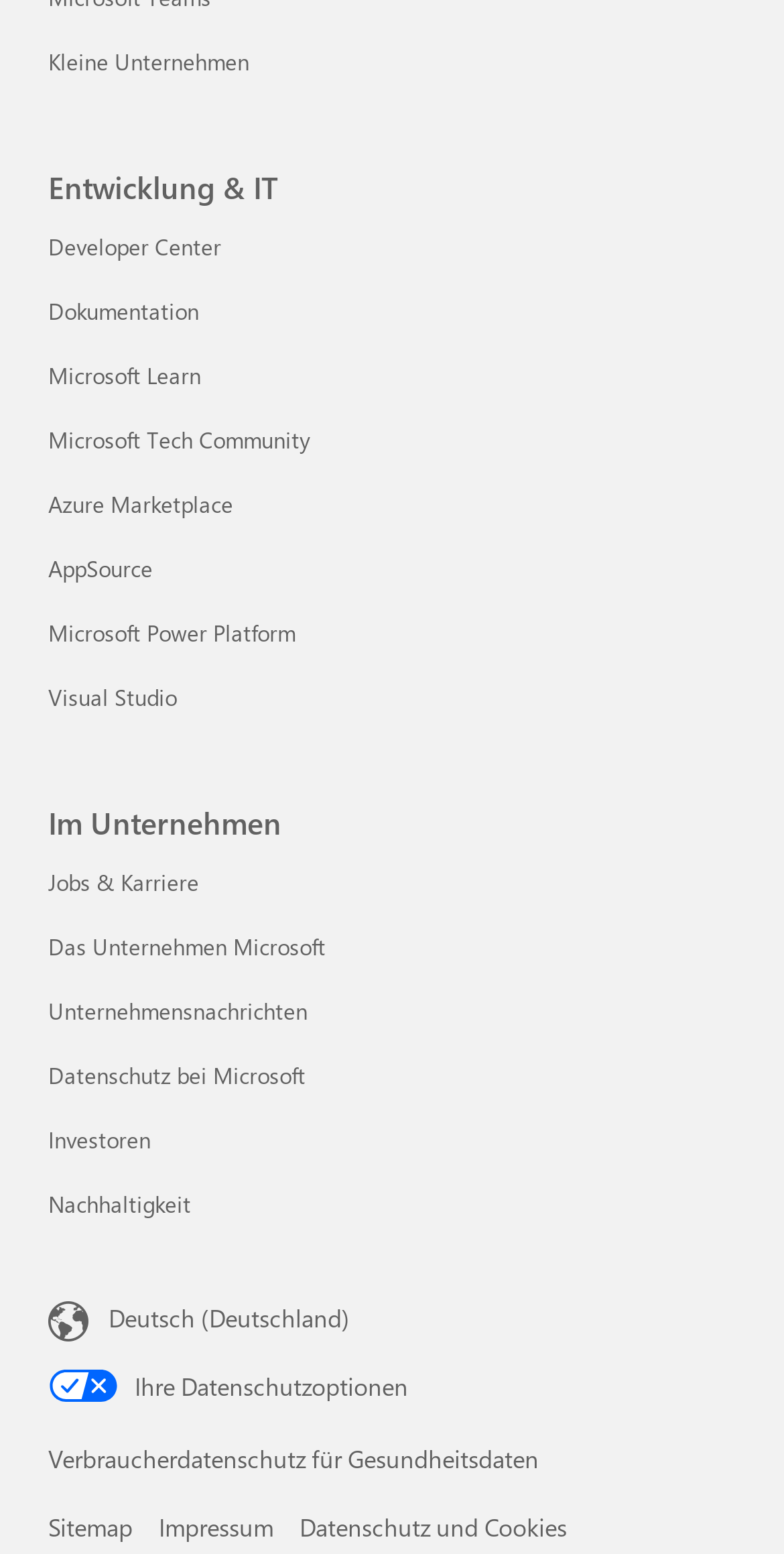Locate the bounding box coordinates of the element that should be clicked to fulfill the instruction: "Go to Developer Center".

[0.062, 0.149, 0.282, 0.168]